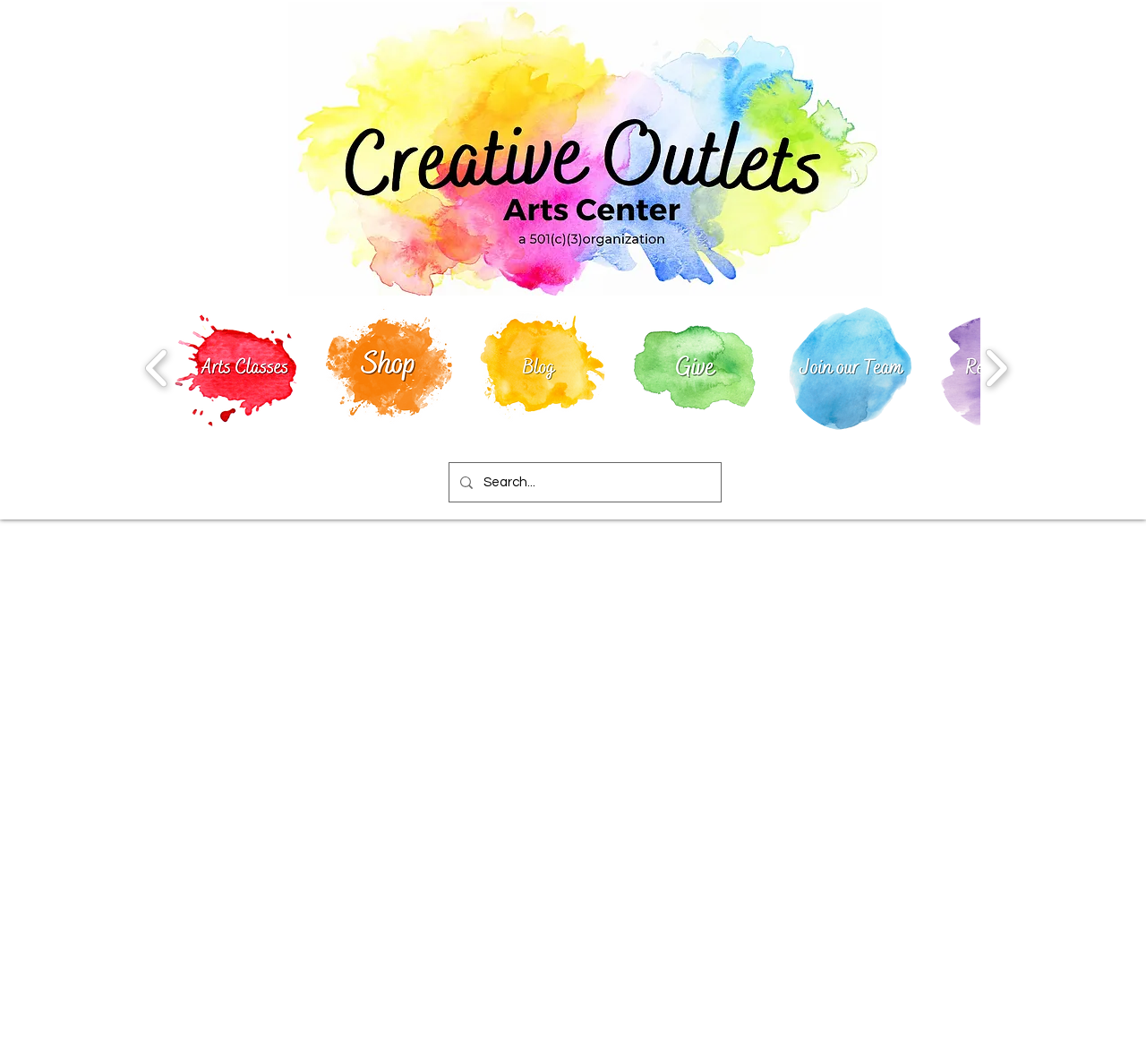Please provide a brief answer to the following inquiry using a single word or phrase:
What is the logo of the website?

COACLogo.jpg